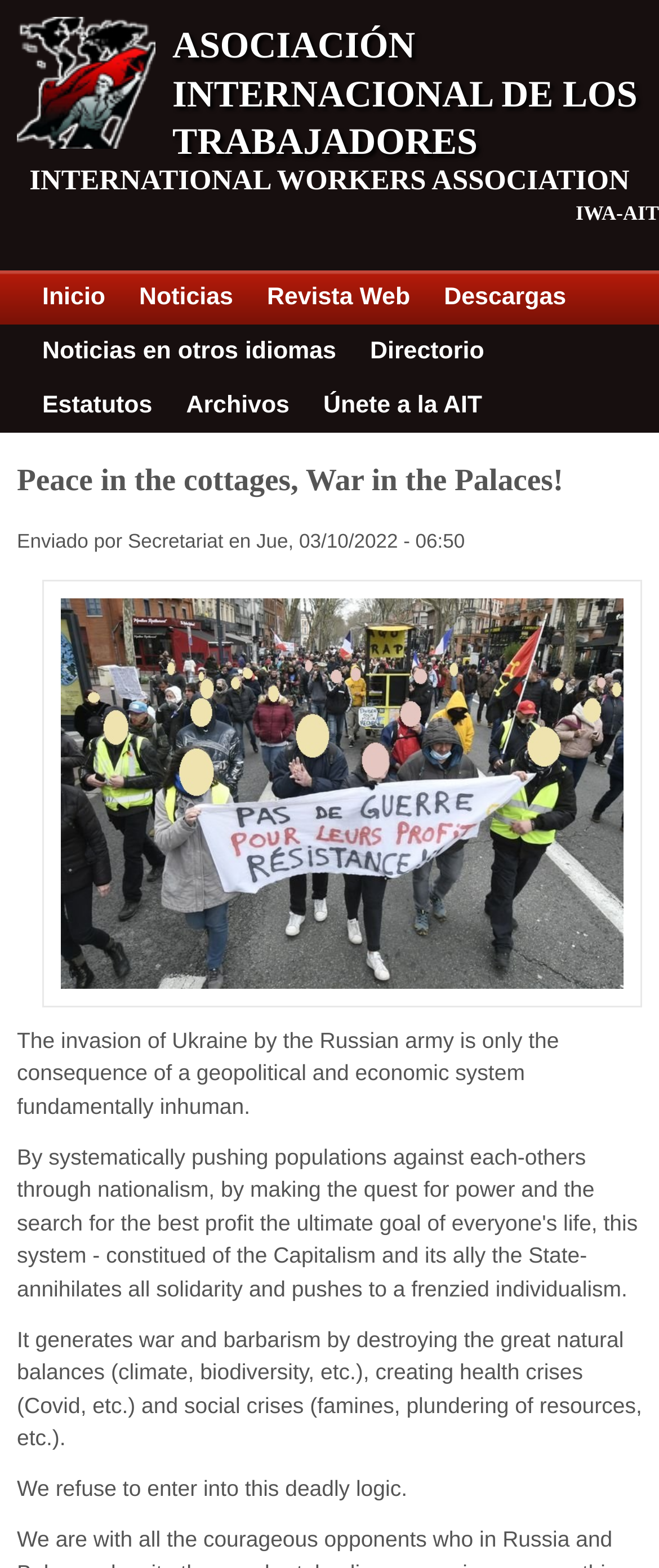What is the main topic of the article?
Examine the image and give a concise answer in one word or a short phrase.

War and geopolitics